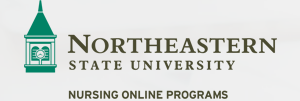What is the focus of the university's online programs?
Kindly give a detailed and elaborate answer to the question.

The caption highlights that the phrase 'Nursing Online Programs' is presented in a bold, modern typeface below the university name, emphasizing the university's focus on providing flexible and accessible nursing programs for students pursuing advancement in their careers.